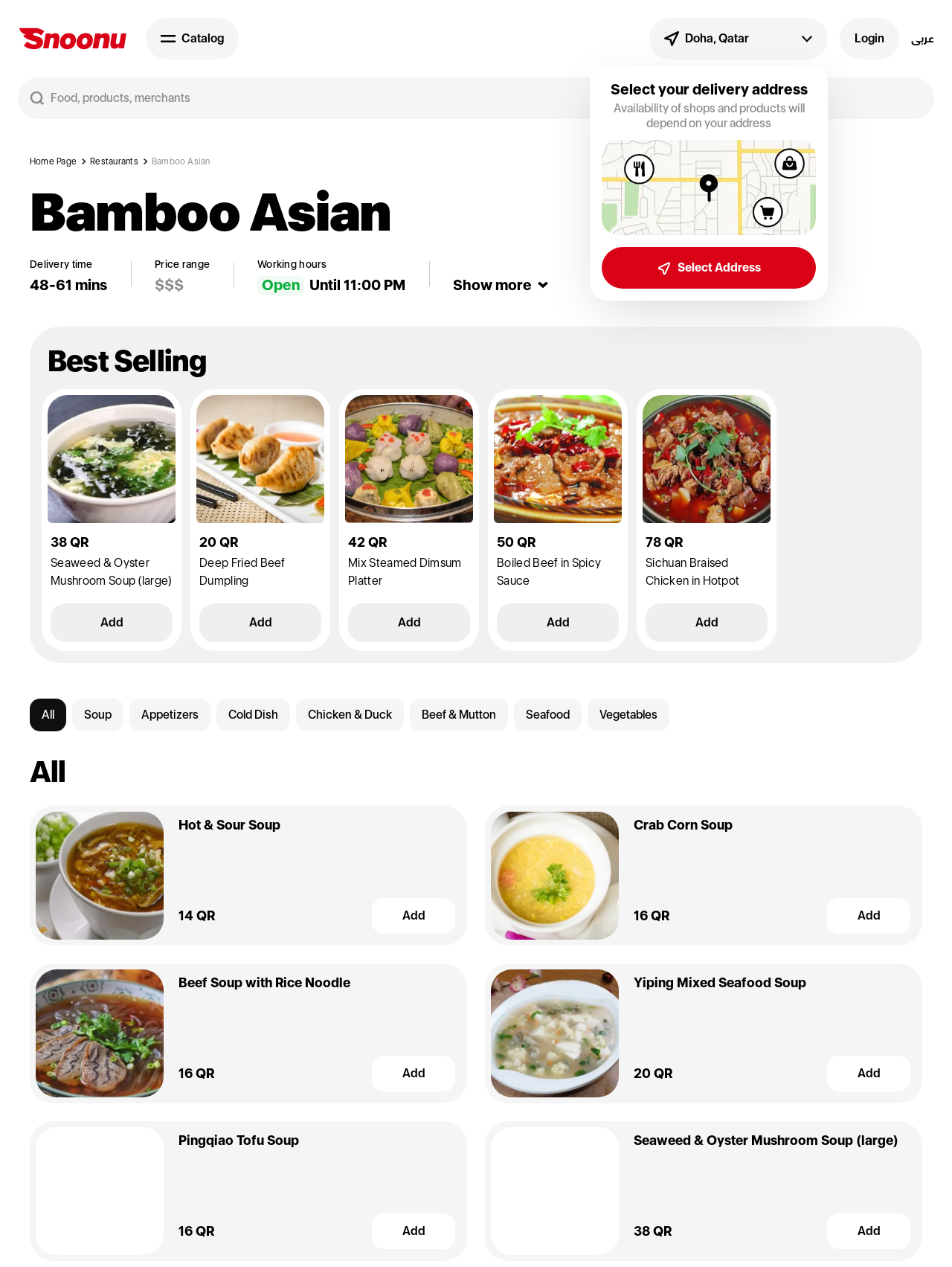What is the price range of the dishes?
Answer the question with a detailed and thorough explanation.

The price range of the dishes can be inferred from the section 'Price range' on the webpage, which displays a dollar sign, indicating that the prices are in dollars.